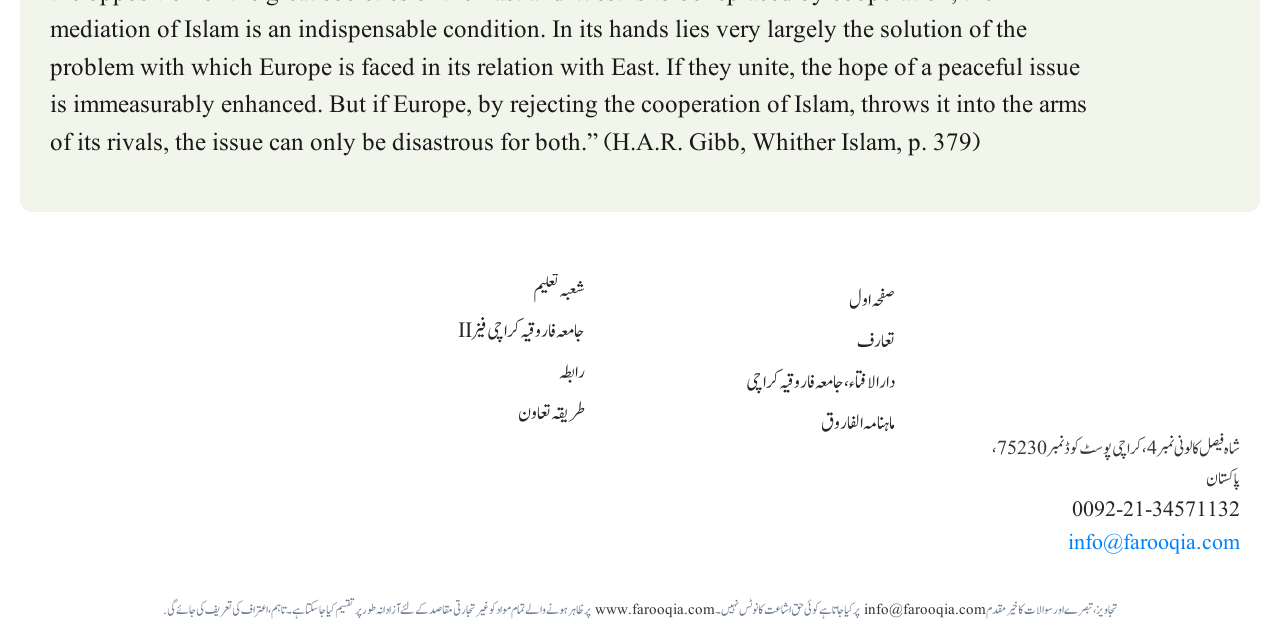Please find the bounding box coordinates (top-left x, top-left y, bottom-right x, bottom-right y) in the screenshot for the UI element described as follows: دارالافتاء، جامعہ فاروقیہ کراچی

[0.583, 0.572, 0.699, 0.62]